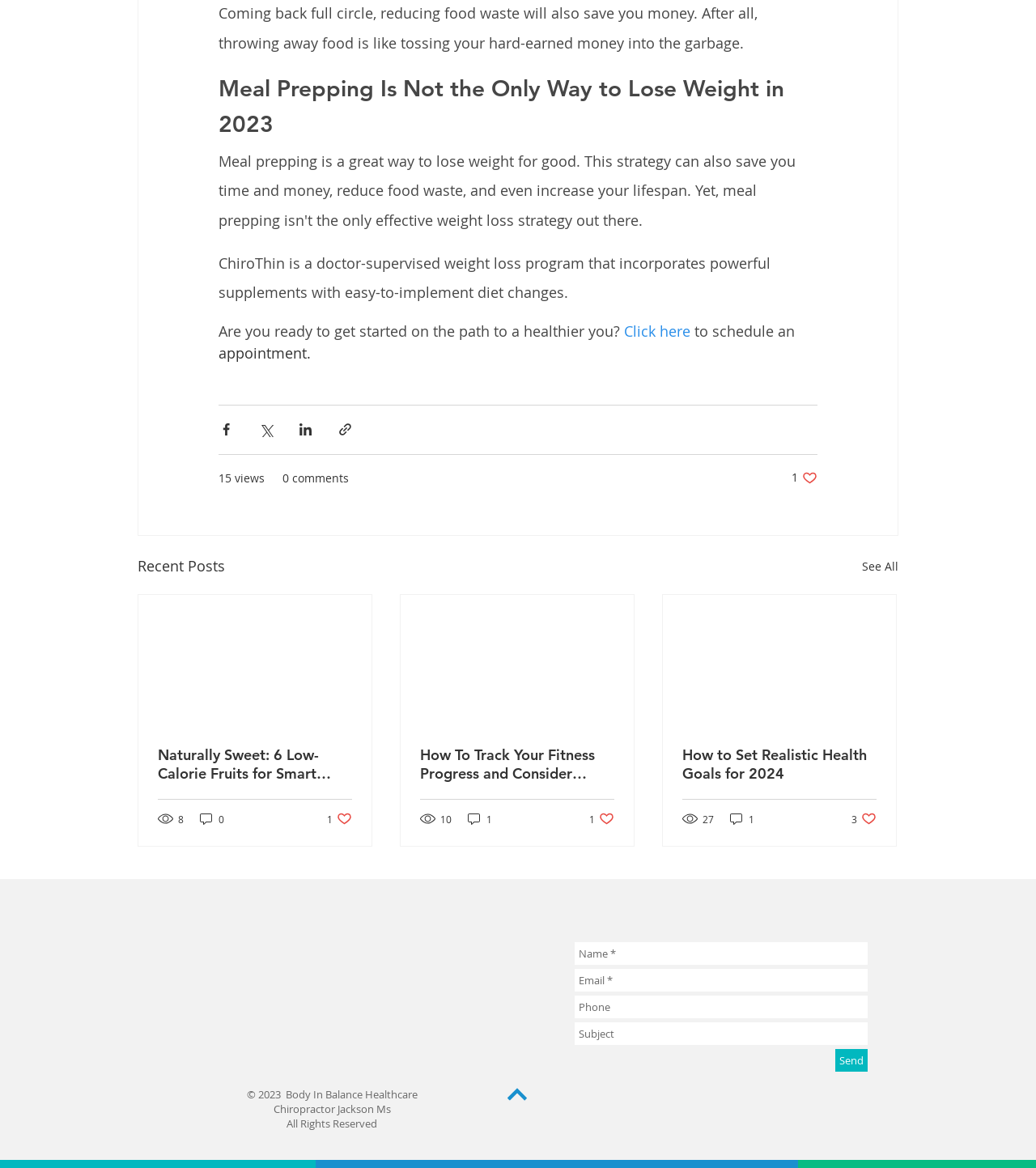Using the description: "aria-label="Grey Facebook Icon"", determine the UI element's bounding box coordinates. Ensure the coordinates are in the format of four float numbers between 0 and 1, i.e., [left, top, right, bottom].

[0.298, 0.906, 0.317, 0.923]